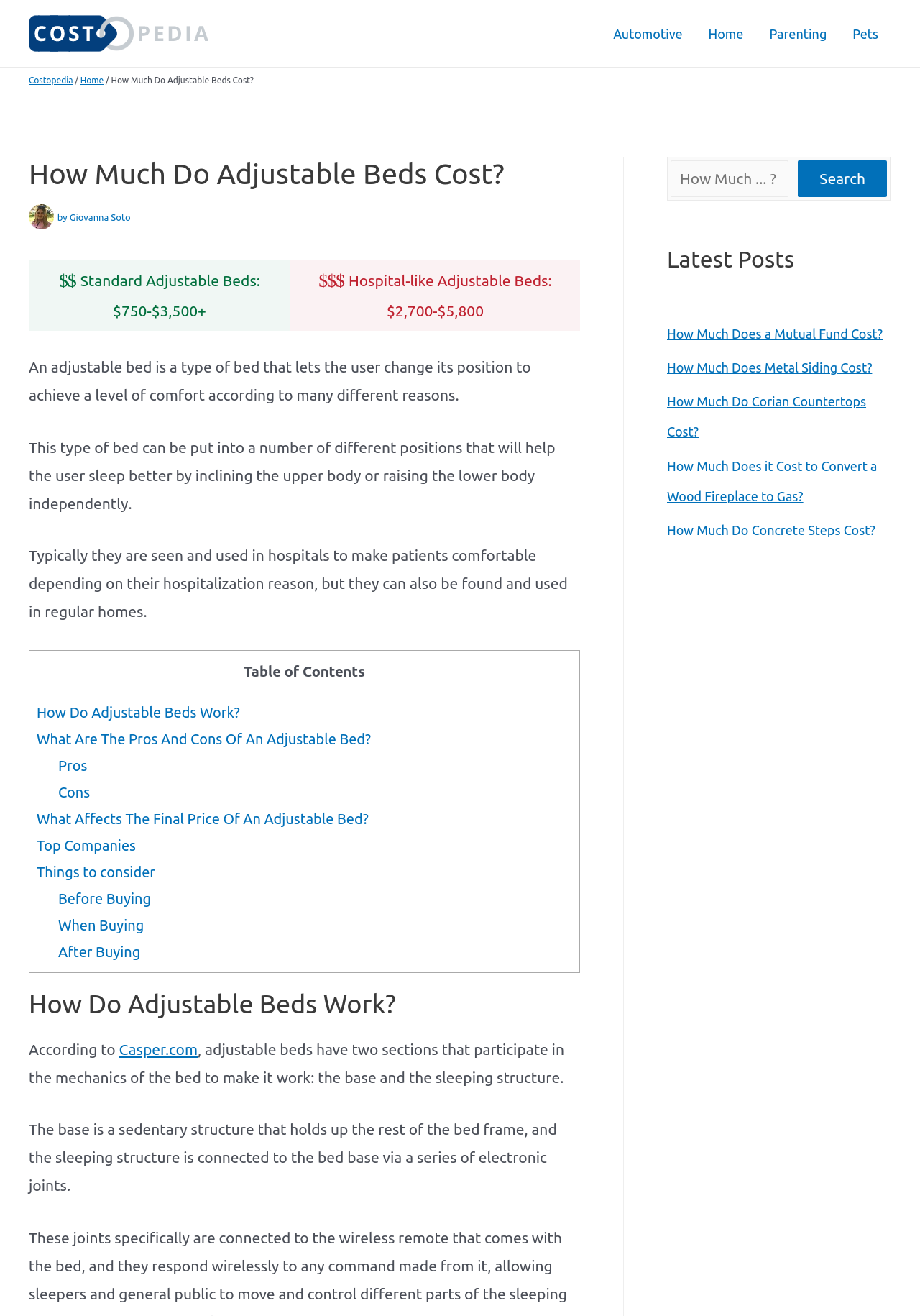Refer to the image and answer the question with as much detail as possible: What is the author's name of the article?

The author's name is mentioned in the header section of the webpage, along with an icon.